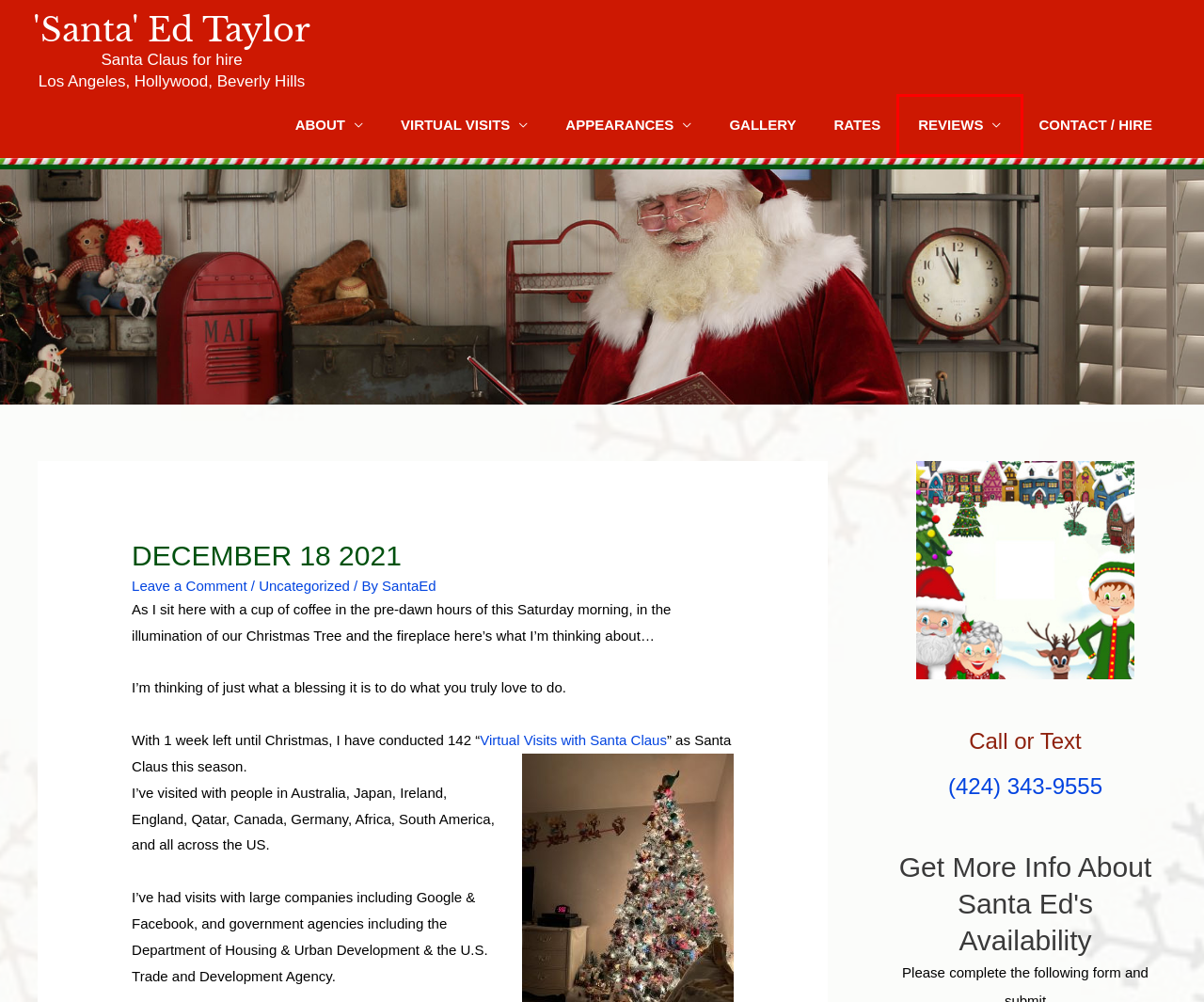You have a screenshot of a webpage with a red bounding box around an element. Identify the webpage description that best fits the new page that appears after clicking the selected element in the red bounding box. Here are the candidates:
A. Santa Claus Photo Gallery for hire - Los Angeles, Hollywood, Beverly Hills
B. Zoom Santa Claus Virtual Santa Visits Video Chats Talk to Santa Claus
C. Uncategorized Archives - 'Santa' Ed Taylor
D. Santa Los Angeles, Hollywood and Beverly Hills, California
E. SantaEd, Author at 'Santa' Ed Taylor
F. Los Angeles Santa Claus for Hire | Santa Ed Taylor
G. Santa Claus for Hire Los Angeles, Hollywood, Beverly Hills Real Beard
H. Best Santa Claus Los Angeles - Santa Claus in Hollywood

H